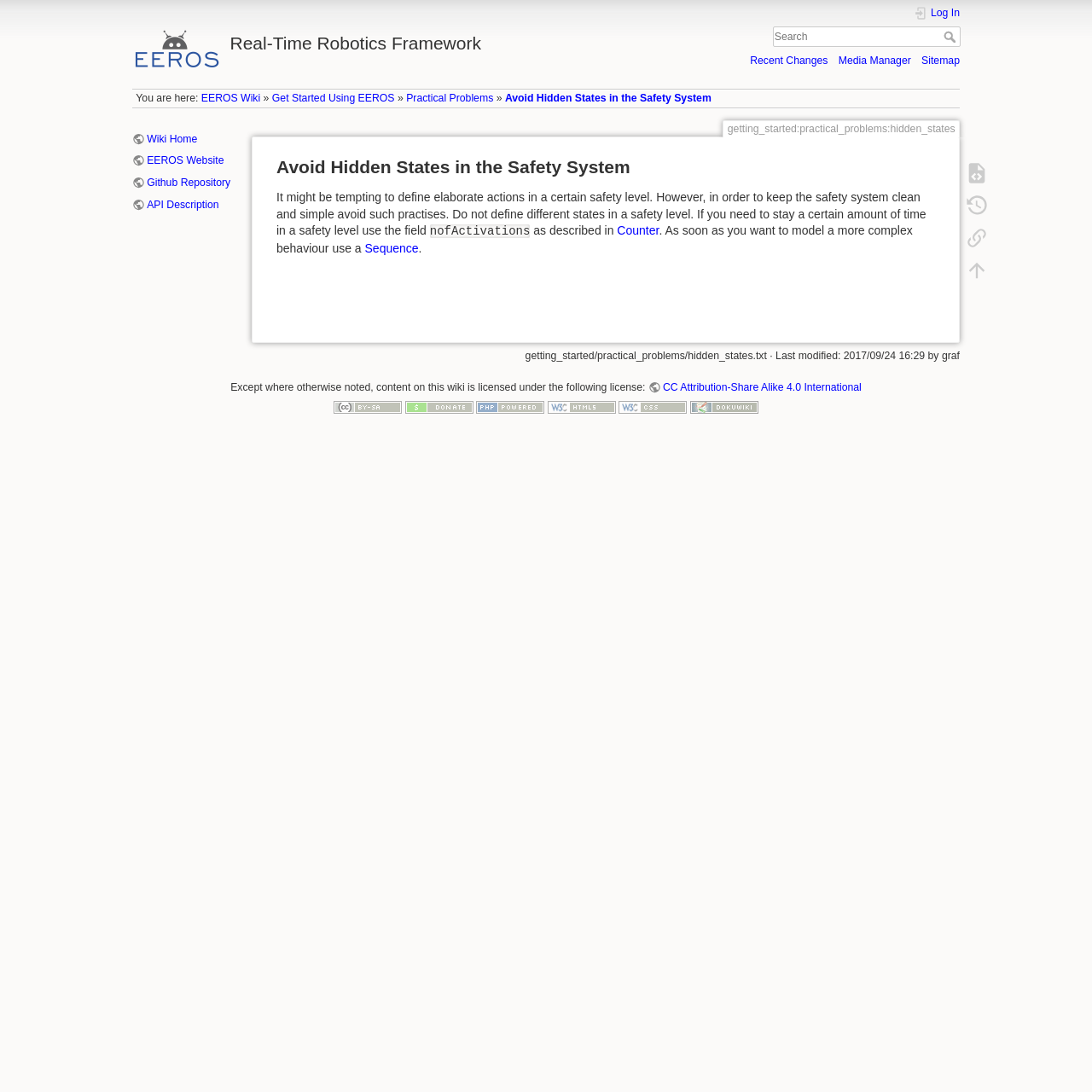Provide a one-word or one-phrase answer to the question:
What is the last modified date of the page?

2017/09/24 16:29